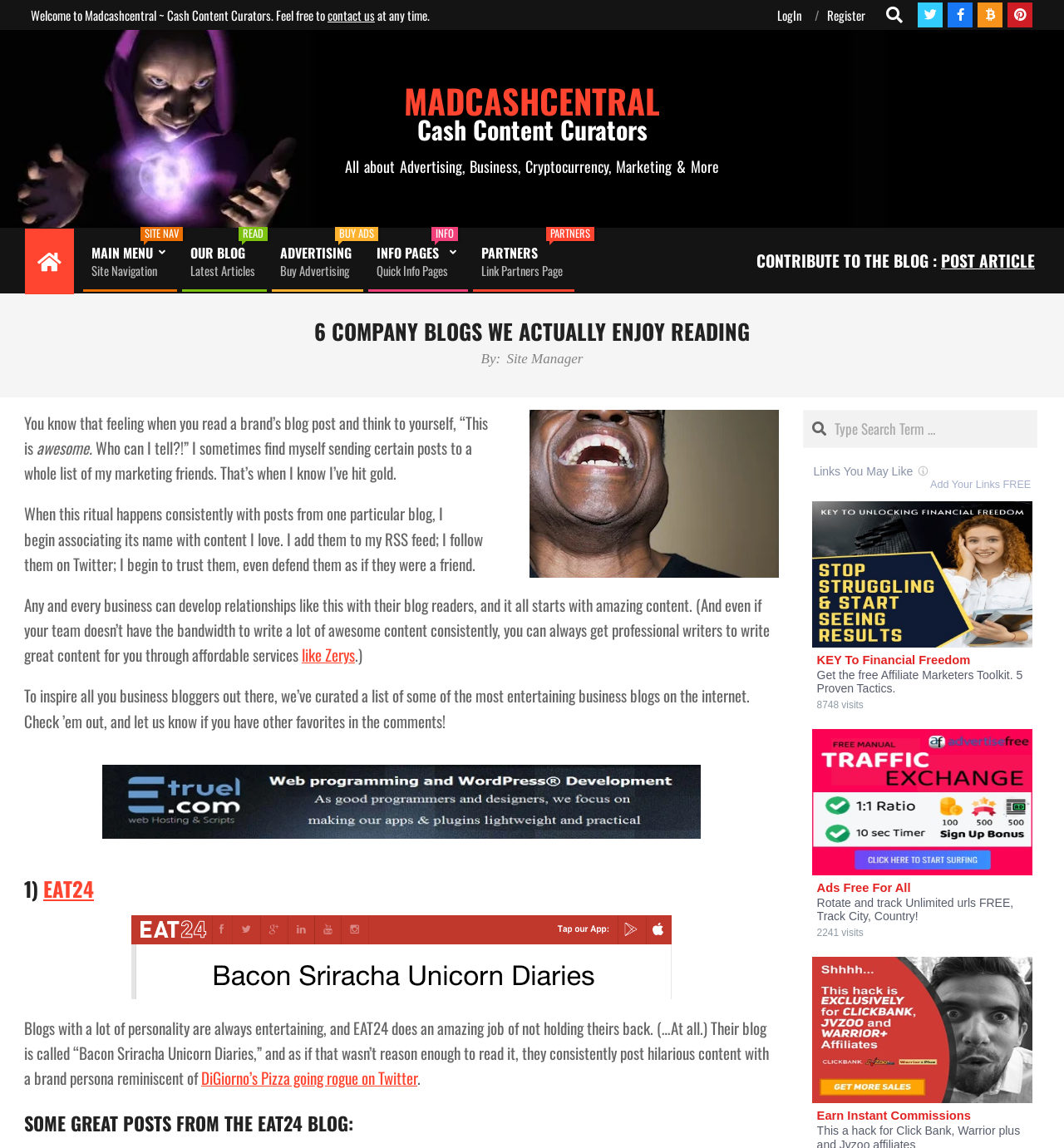Find the bounding box coordinates of the clickable element required to execute the following instruction: "click on contact us". Provide the coordinates as four float numbers between 0 and 1, i.e., [left, top, right, bottom].

[0.308, 0.005, 0.352, 0.021]